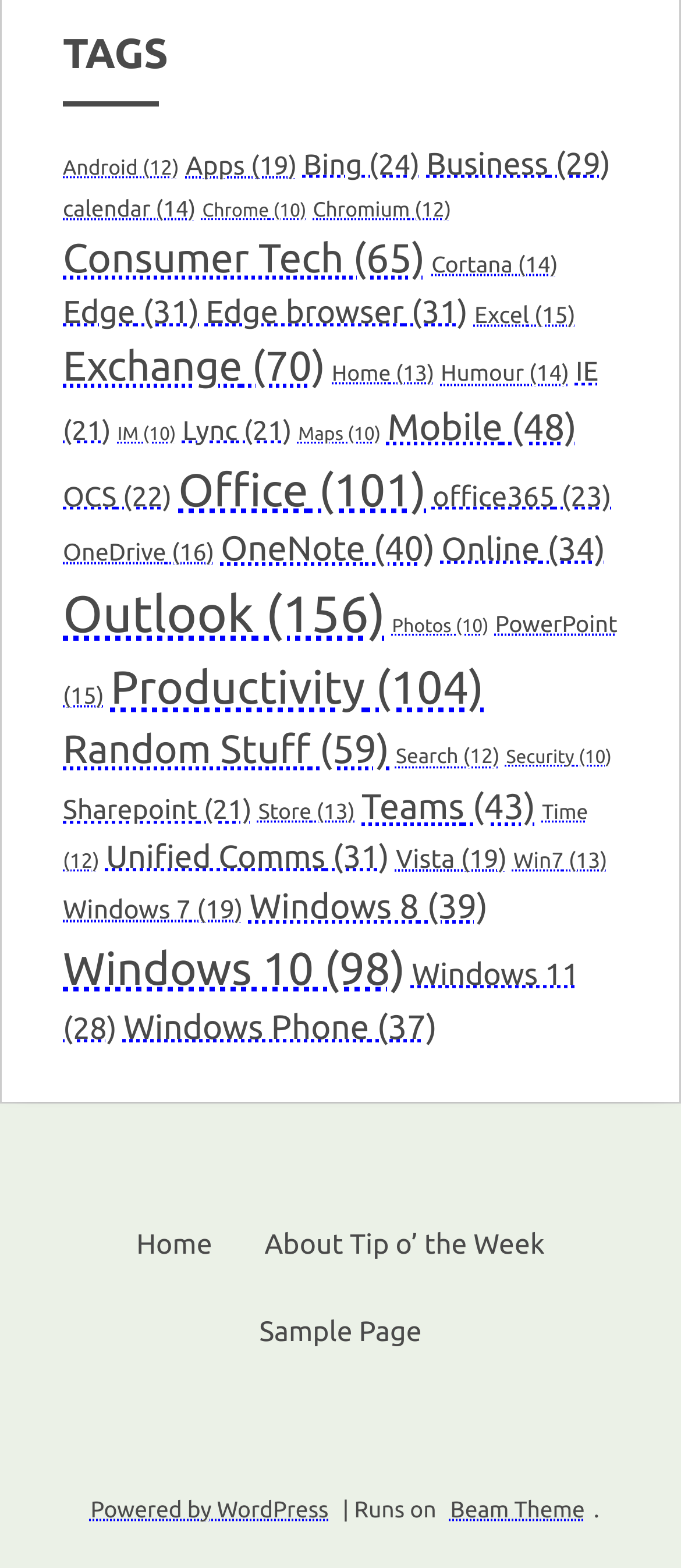Use a single word or phrase to respond to the question:
What is the category with the most items?

Outlook